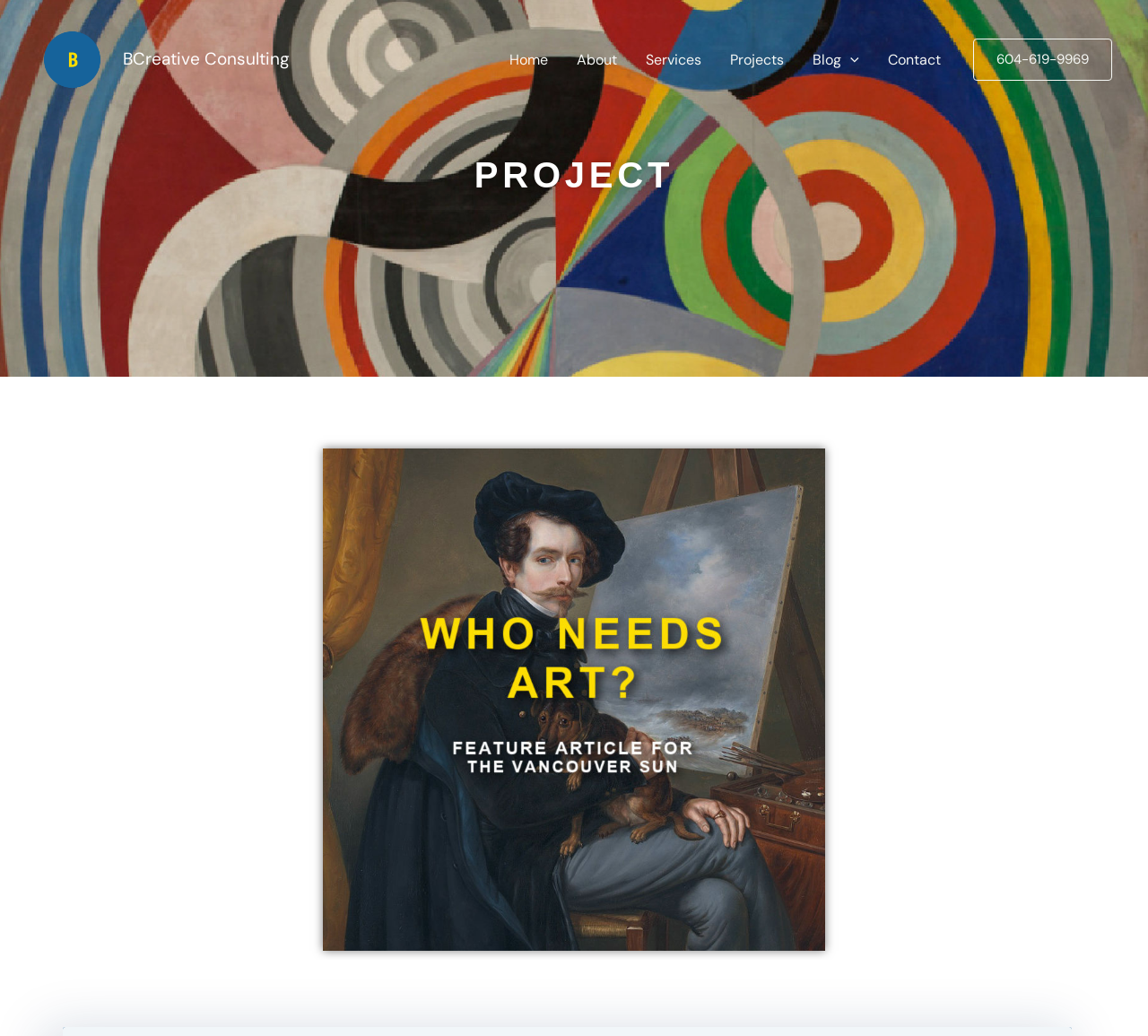Can you find the bounding box coordinates for the element that needs to be clicked to execute this instruction: "read the article 'Who Needs Art'"? The coordinates should be given as four float numbers between 0 and 1, i.e., [left, top, right, bottom].

[0.281, 0.433, 0.719, 0.918]